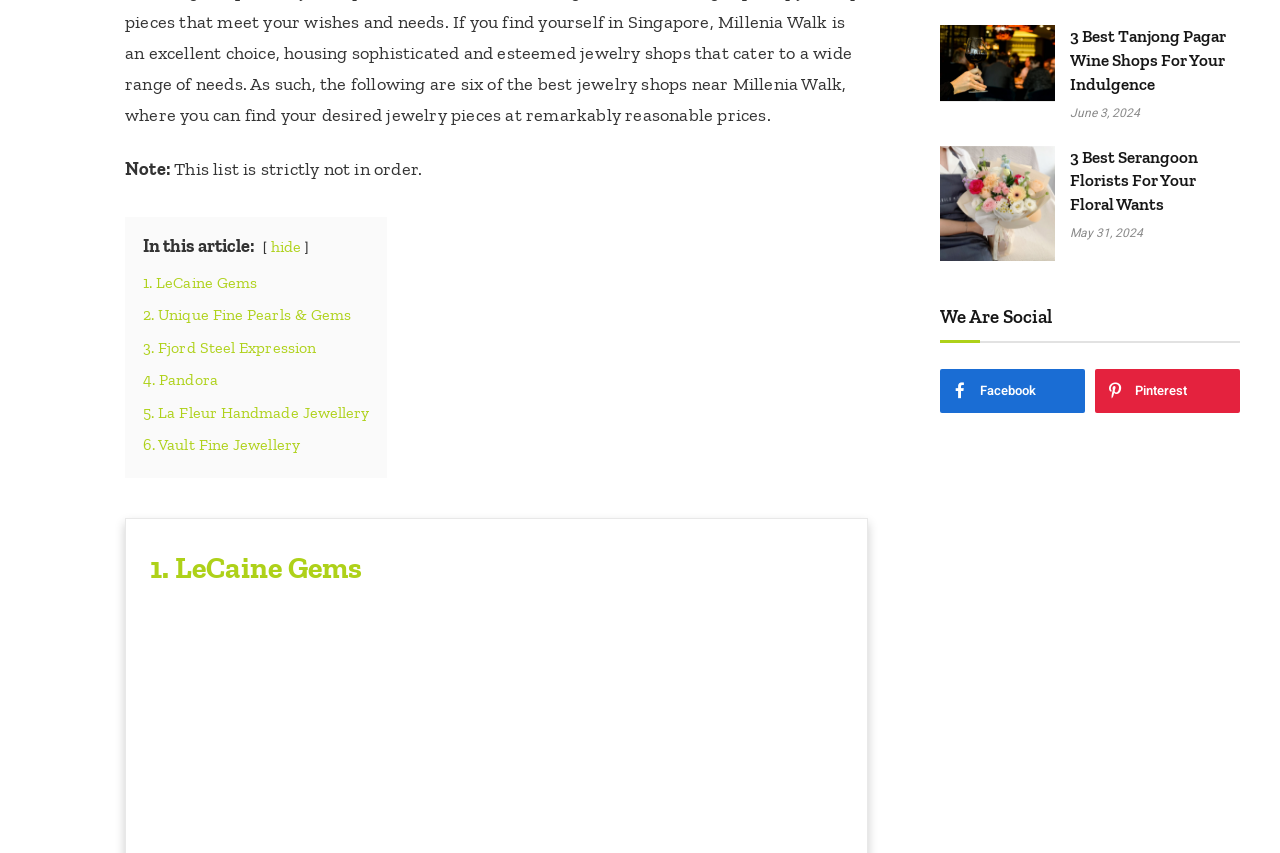Predict the bounding box of the UI element based on this description: "Refund and Cancellation Policy".

None